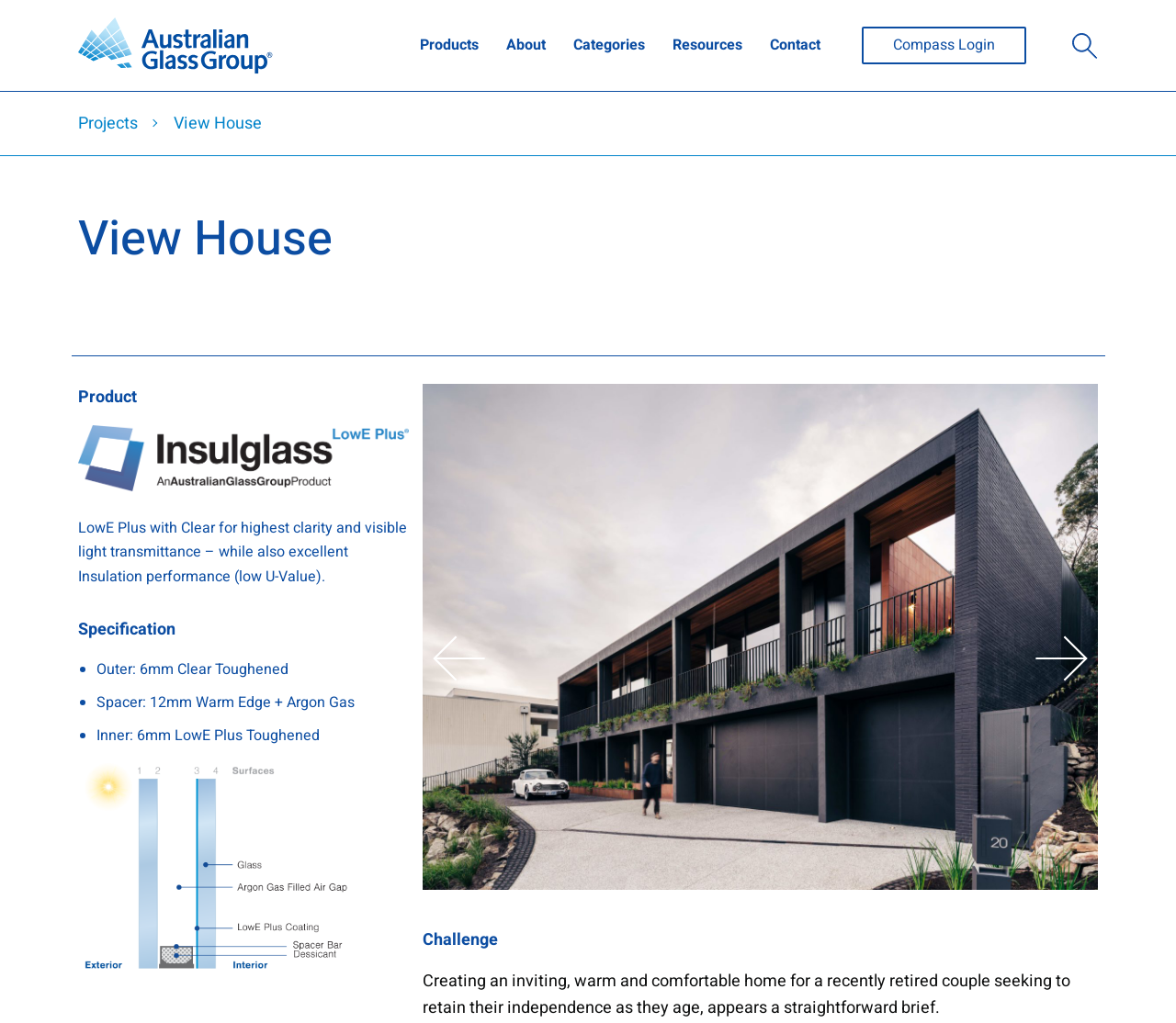How many images are on the page?
Using the image as a reference, give an elaborate response to the question.

There are two images on the page. One is the Australian Glass Group logo, and the other is a figure located below the 'Challenge' section.